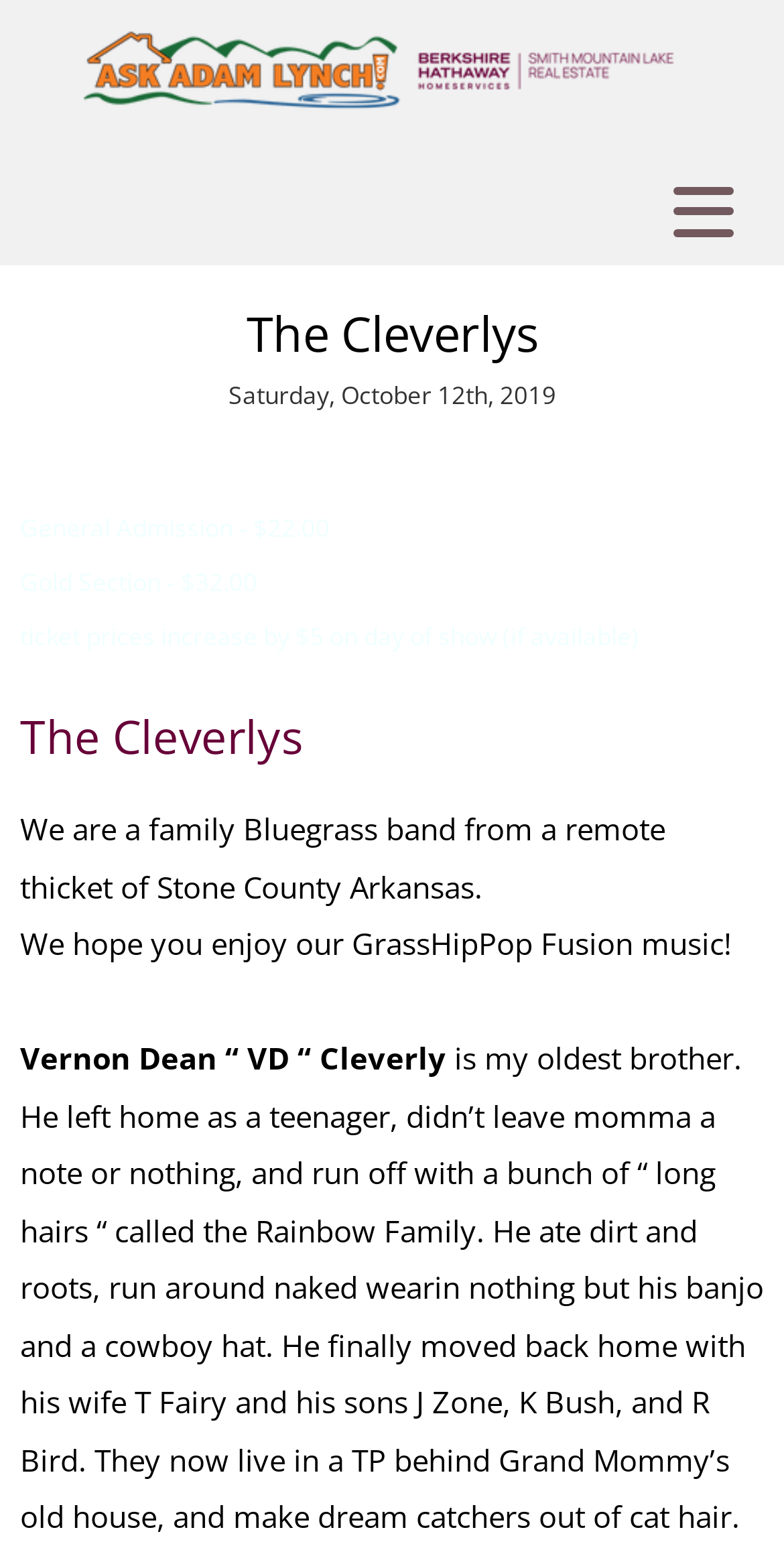Give a short answer using one word or phrase for the question:
What is the date mentioned on the webpage?

Saturday, October 12th, 2019